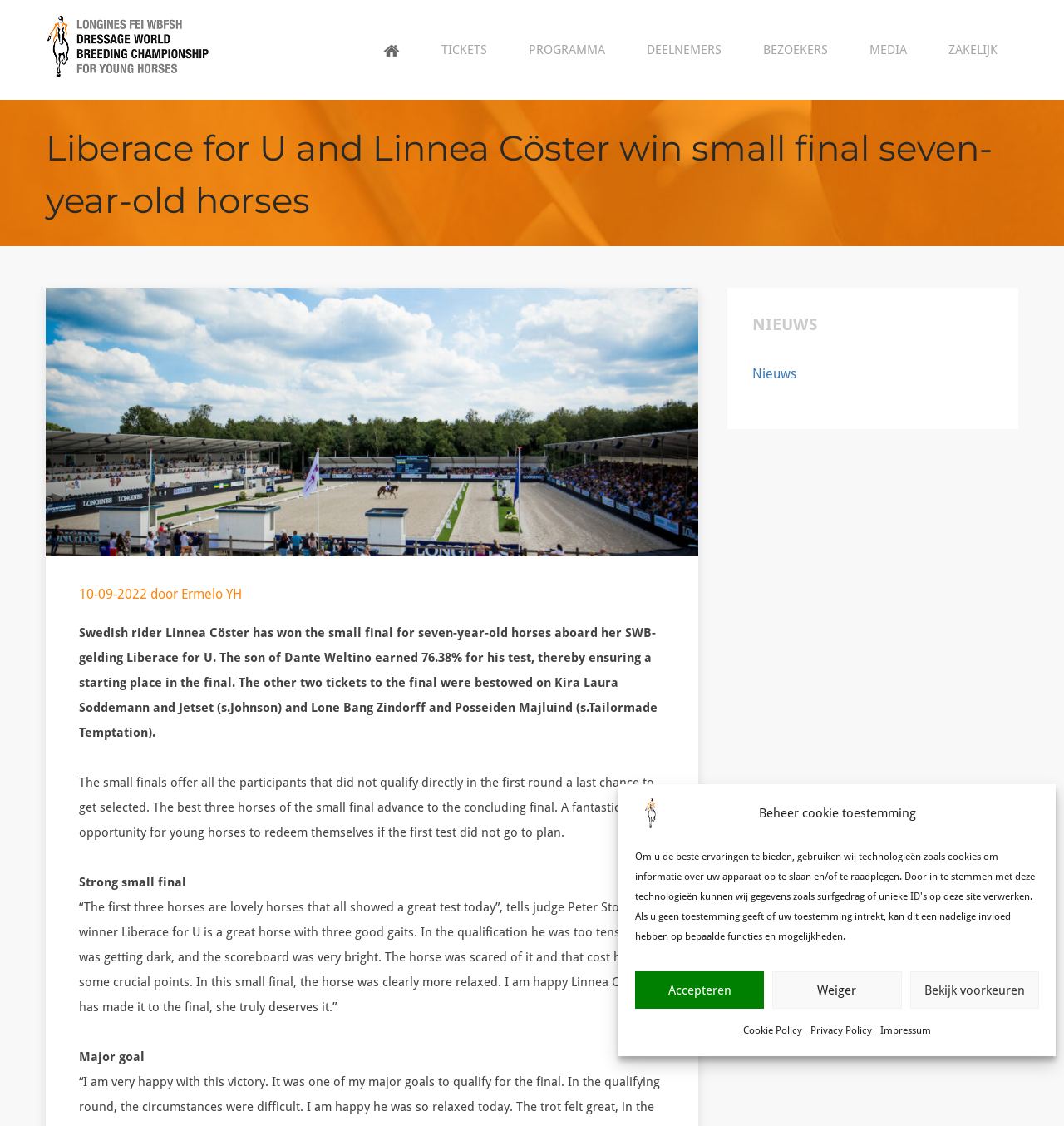Determine the bounding box coordinates for the area that needs to be clicked to fulfill this task: "Browse the NIEUWS section". The coordinates must be given as four float numbers between 0 and 1, i.e., [left, top, right, bottom].

[0.707, 0.278, 0.934, 0.298]